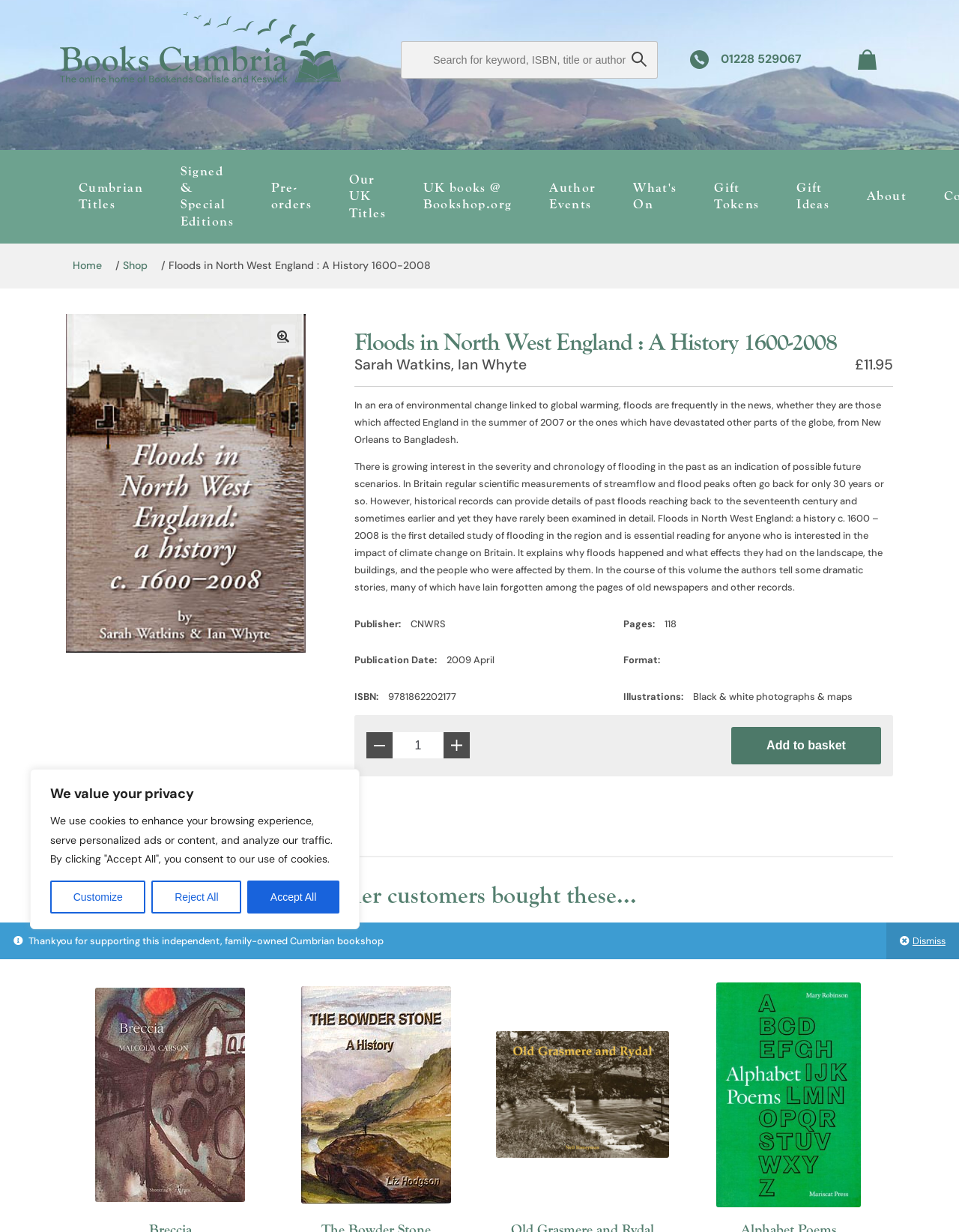Bounding box coordinates are specified in the format (top-left x, top-left y, bottom-right x, bottom-right y). All values are floating point numbers bounded between 0 and 1. Please provide the bounding box coordinate of the region this sentence describes: Shop

[0.128, 0.21, 0.154, 0.221]